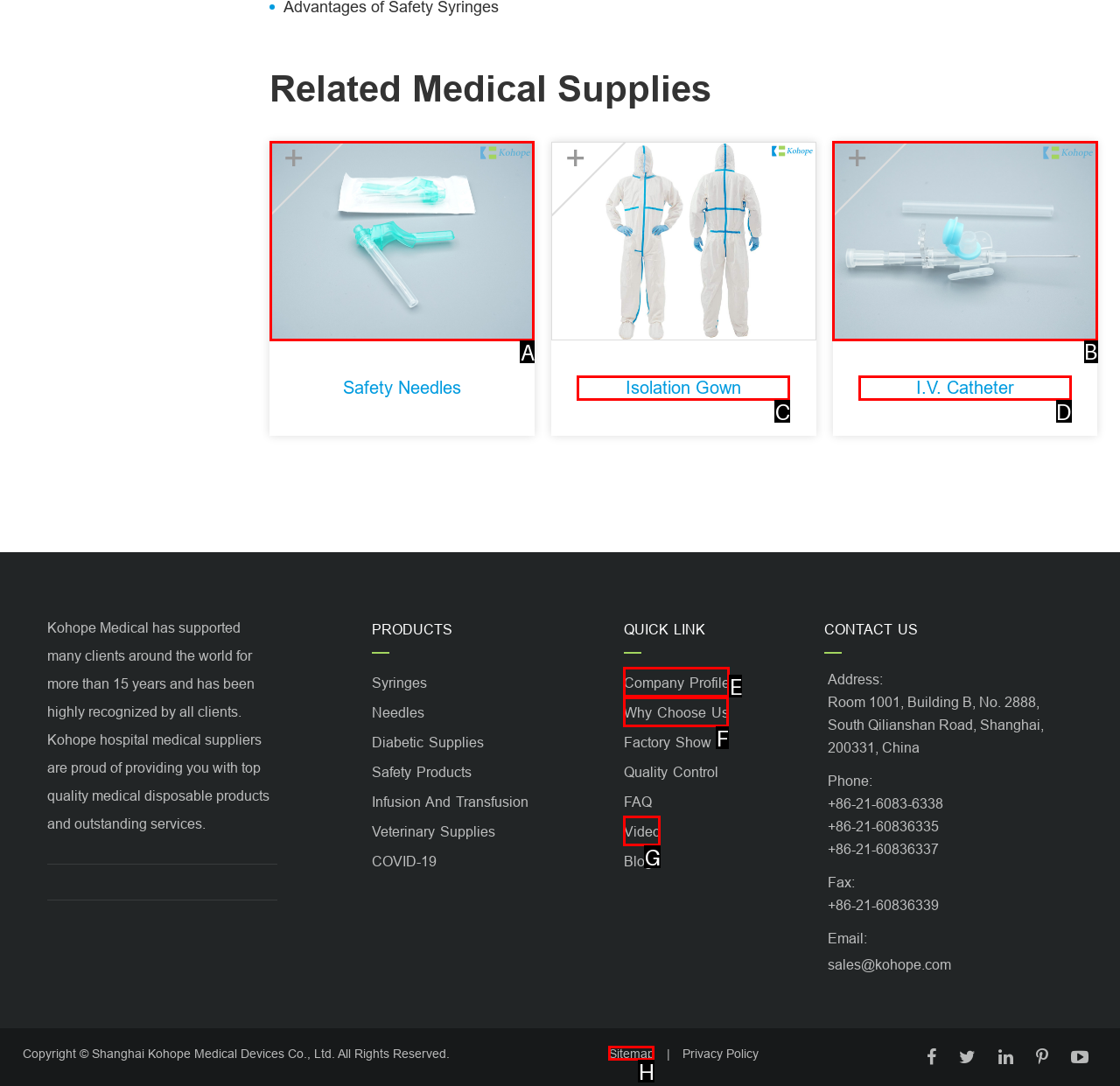Point out the HTML element I should click to achieve the following: Click on Safety Needles+ Reply with the letter of the selected element.

A